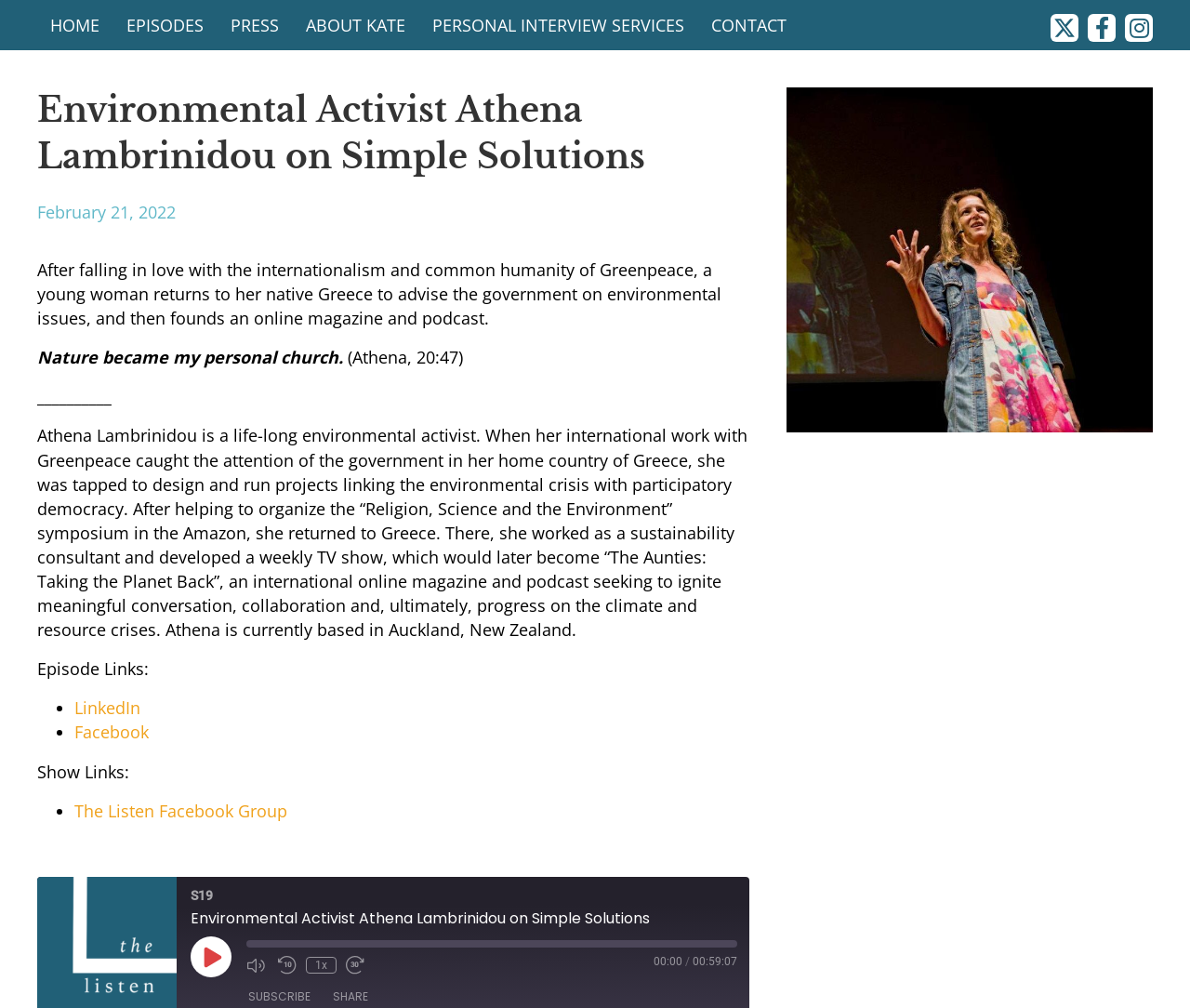Answer the question using only one word or a concise phrase: How many buttons are available in the player section?

6